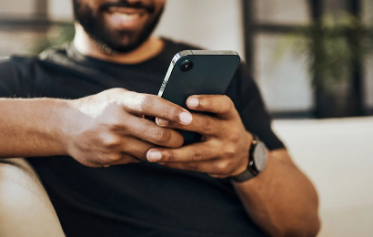Answer the question in one word or a short phrase:
What is the atmosphere of the background?

Inviting